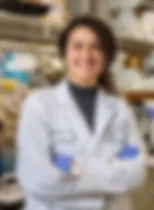From the details in the image, provide a thorough response to the question: What is Angela's current focus?

According to the caption, Angela's current focus involves the development of innovative eco-friendly materials, which is a blend of chemical education and hands-on research, contributing to advancements in environmentally conscious technology.